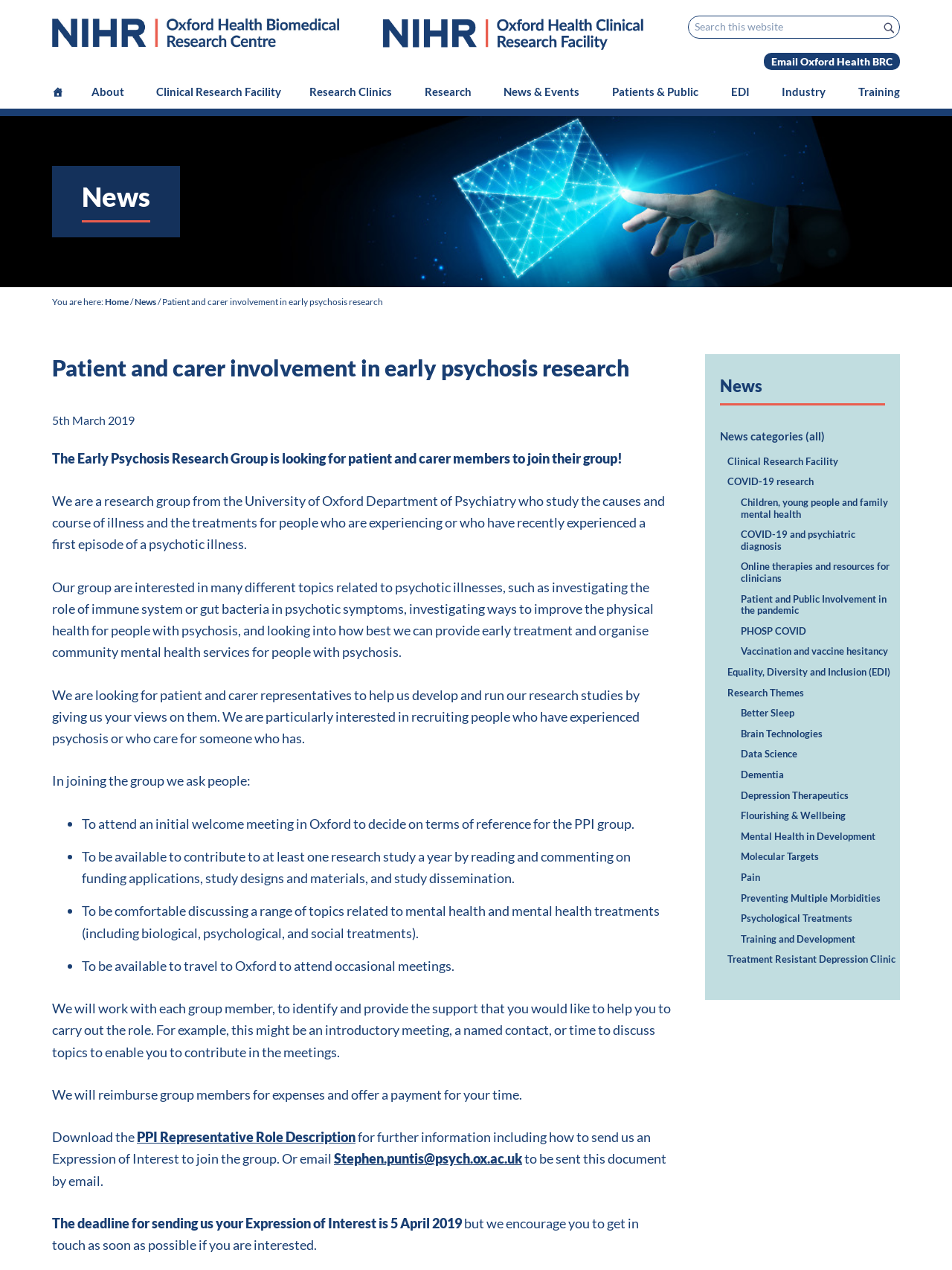Bounding box coordinates are specified in the format (top-left x, top-left y, bottom-right x, bottom-right y). All values are floating point numbers bounded between 0 and 1. Please provide the bounding box coordinate of the region this sentence describes: Clinical Research Facility

[0.164, 0.068, 0.296, 0.077]